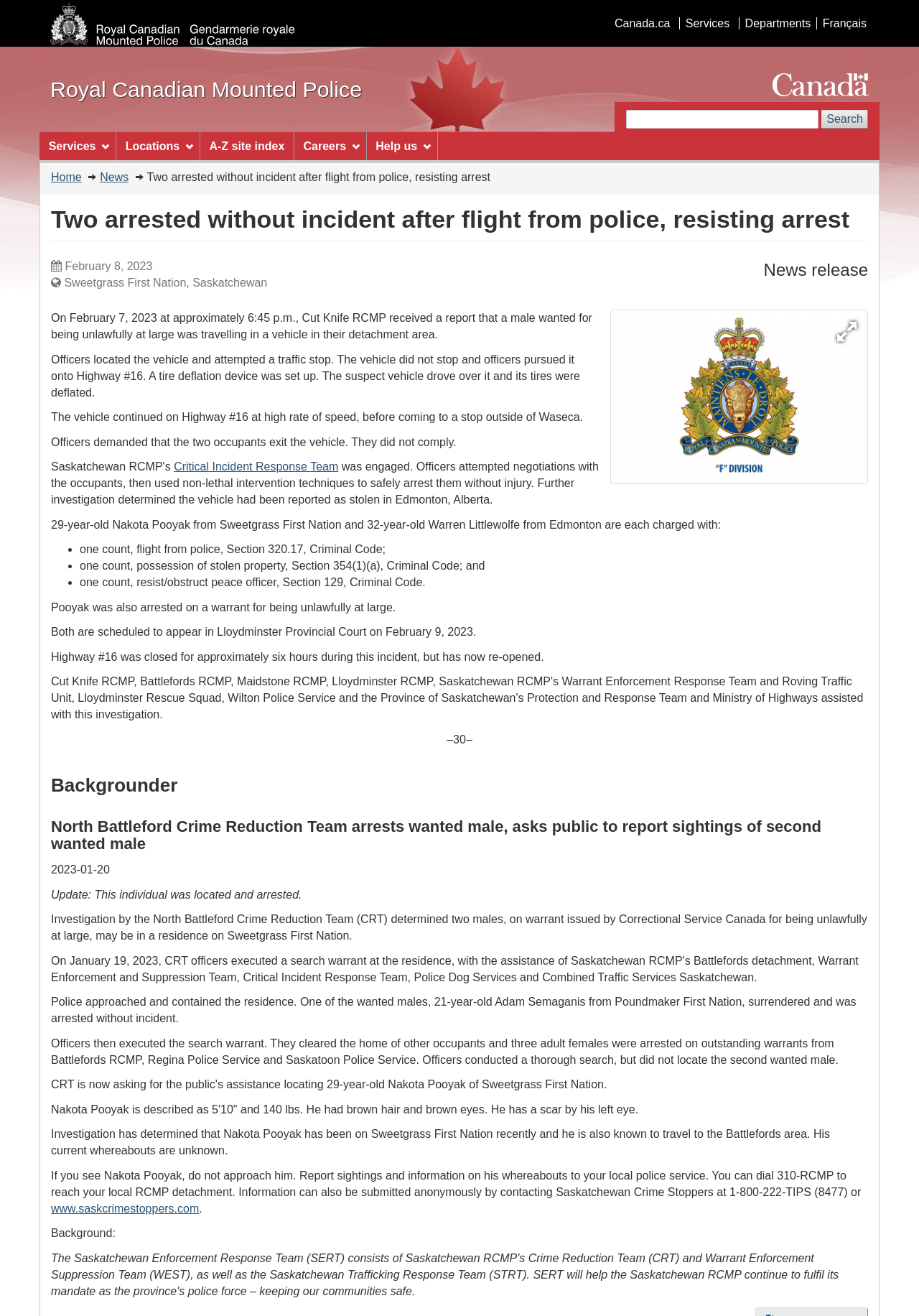What is the charge against Nakota Pooyak?
Provide a detailed and well-explained answer to the question.

I found the answer by reading the article content, which lists the charges against Nakota Pooyak, including 'one count, flight from police, Section 320.17, Criminal Code'.